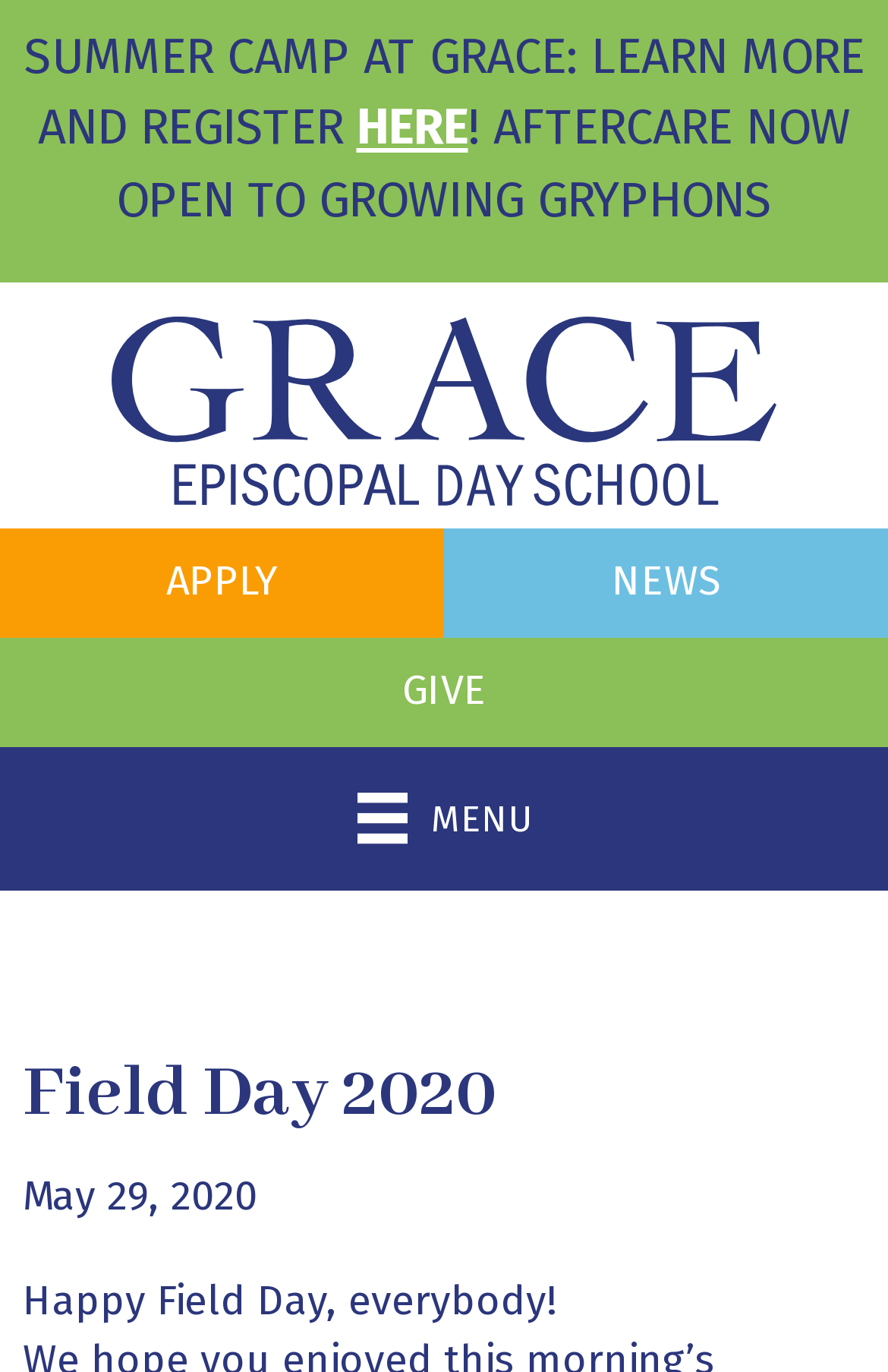What is the date of the Field Day event?
Please provide a comprehensive answer based on the information in the image.

I inferred this answer by looking at the text 'May 29, 2020' which is displayed below the heading 'Field Day 2020' and appears to be the date of the event.